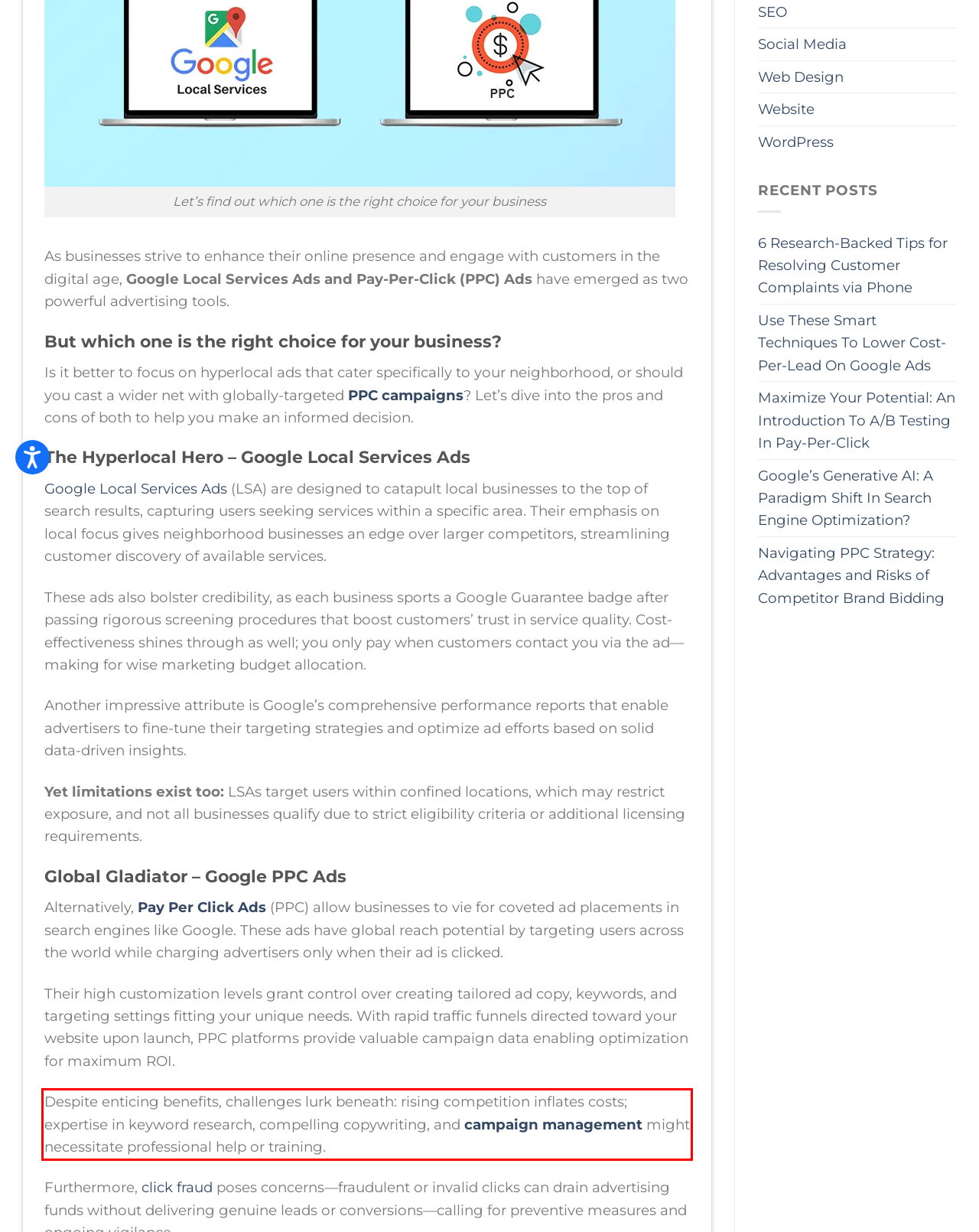Please examine the webpage screenshot containing a red bounding box and use OCR to recognize and output the text inside the red bounding box.

Despite enticing benefits, challenges lurk beneath: rising competition inflates costs; expertise in keyword research, compelling copywriting, and campaign management might necessitate professional help or training.